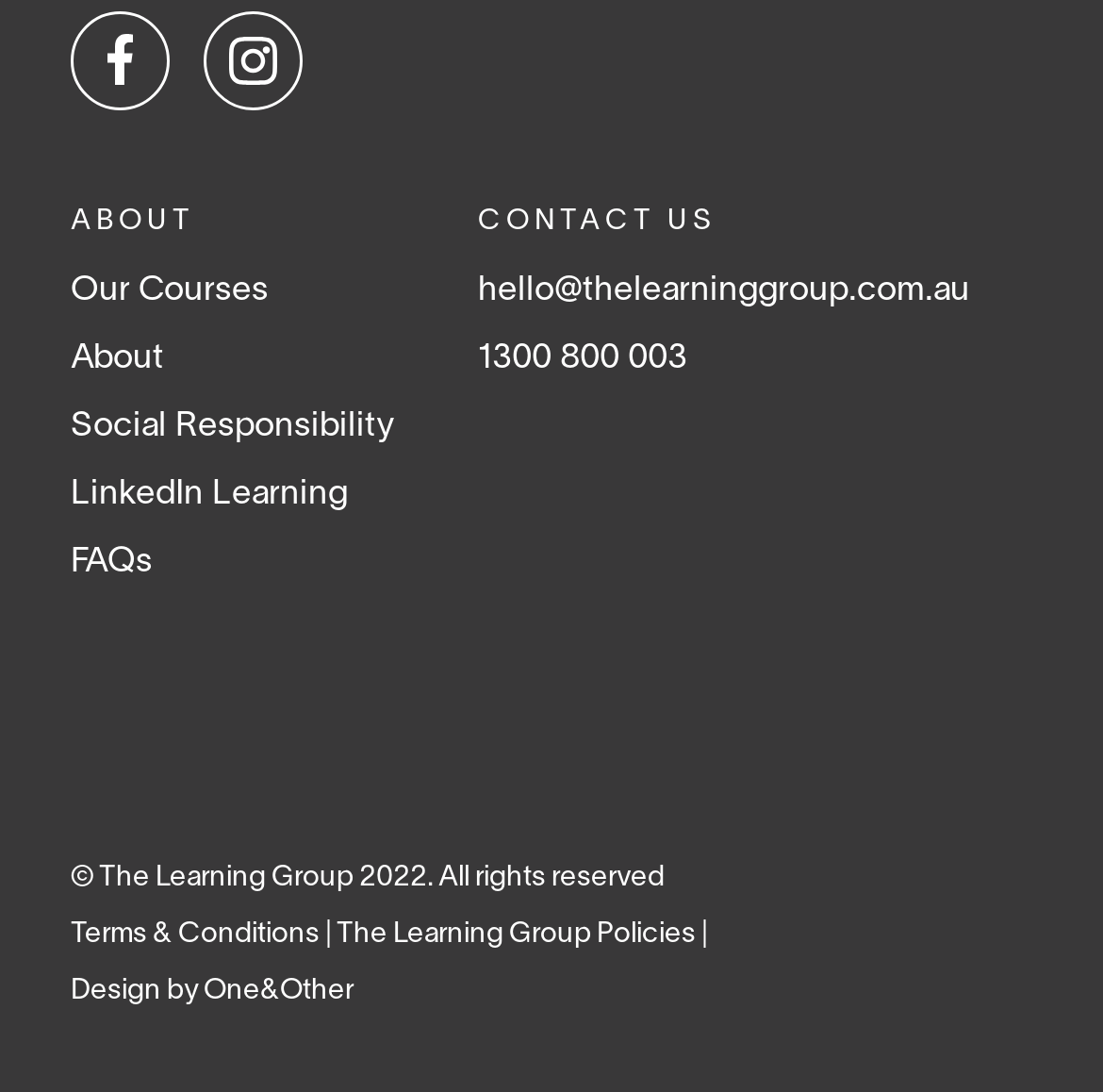What is the phone number to contact the organization?
Using the image as a reference, deliver a detailed and thorough answer to the question.

I found the phone number by looking at the 'CONTACT US' section, where I saw a link with the text '1300 800 003'.